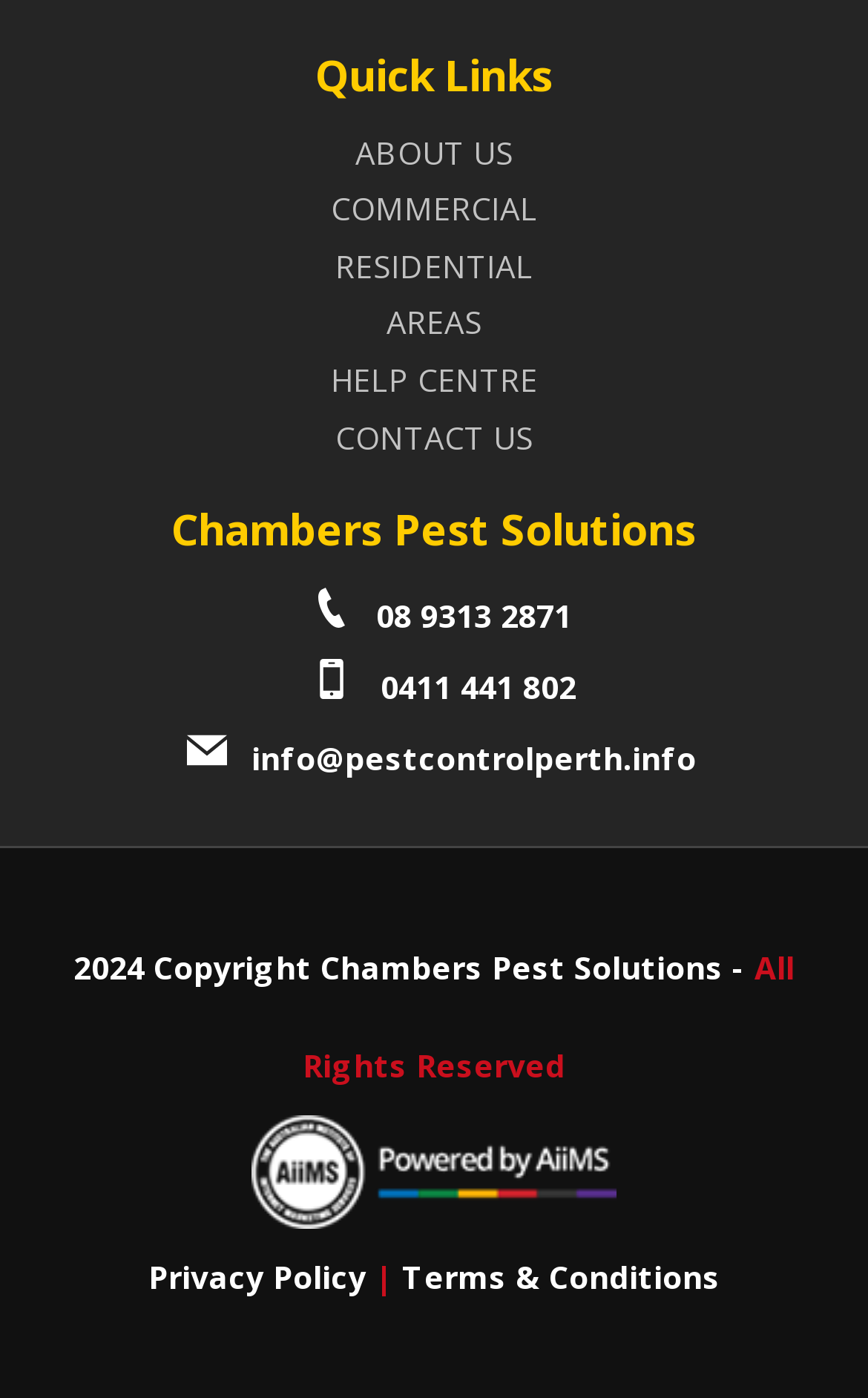Based on the image, please respond to the question with as much detail as possible:
How many phone numbers are listed?

There are two phone numbers listed on the webpage, '08 9313 2871' and '0411 441 802', which can be found in the link elements with bounding box coordinates of [0.341, 0.425, 0.659, 0.455] and [0.336, 0.476, 0.664, 0.506] respectively.